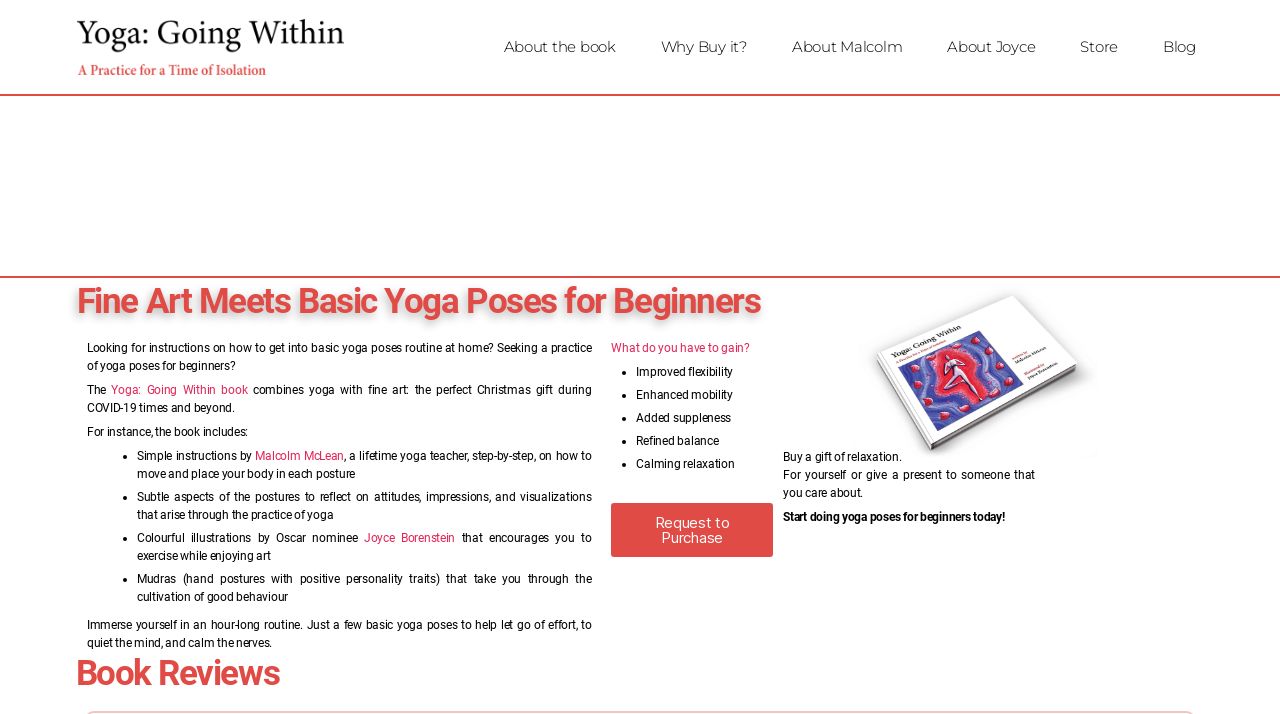What are the benefits of doing yoga poses?
Identify the answer in the screenshot and reply with a single word or phrase.

Improved flexibility, enhanced mobility, etc.